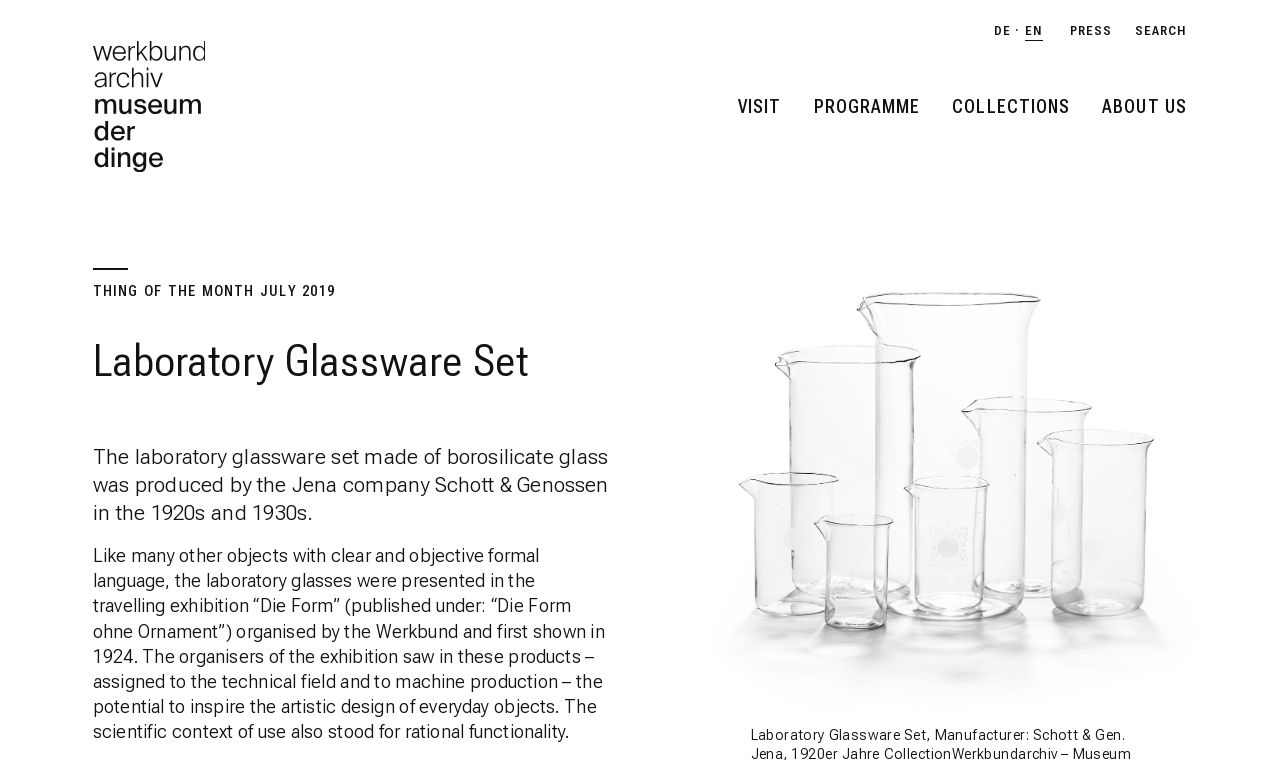Determine the bounding box for the UI element that matches this description: "About us".

[0.861, 0.12, 0.928, 0.162]